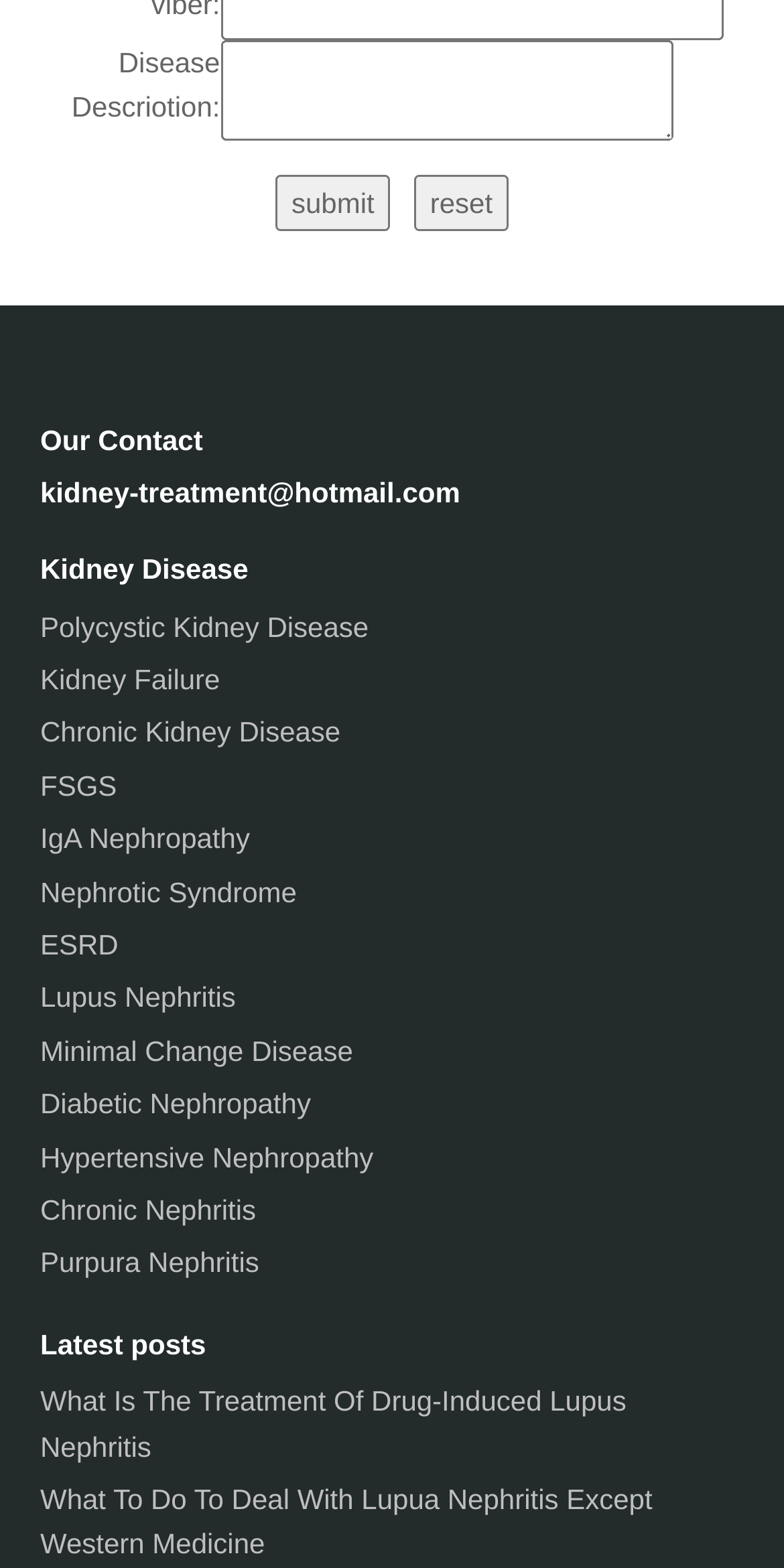Could you indicate the bounding box coordinates of the region to click in order to complete this instruction: "View Solano Land Trust article".

None